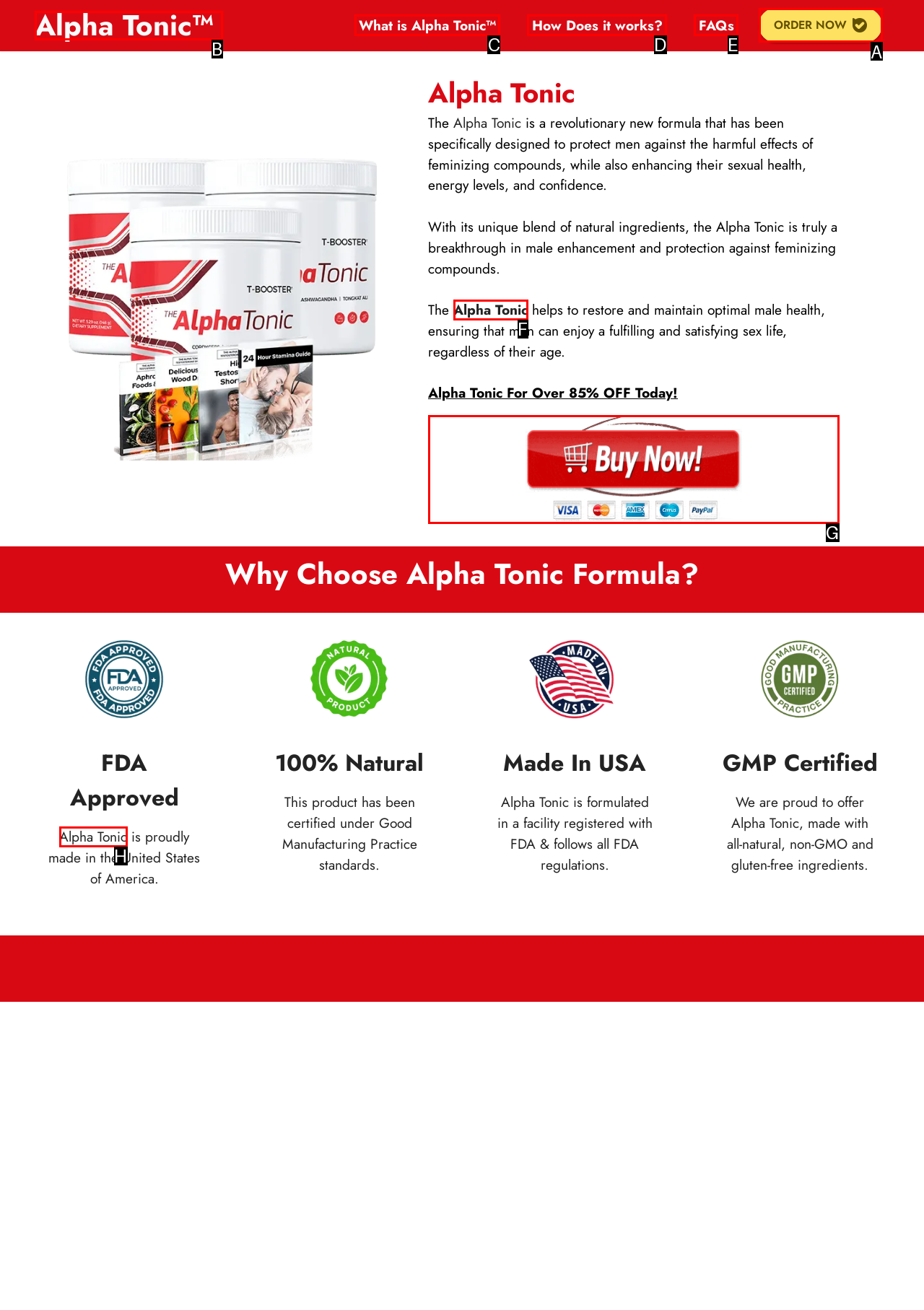Which option best describes: FAQs
Respond with the letter of the appropriate choice.

E